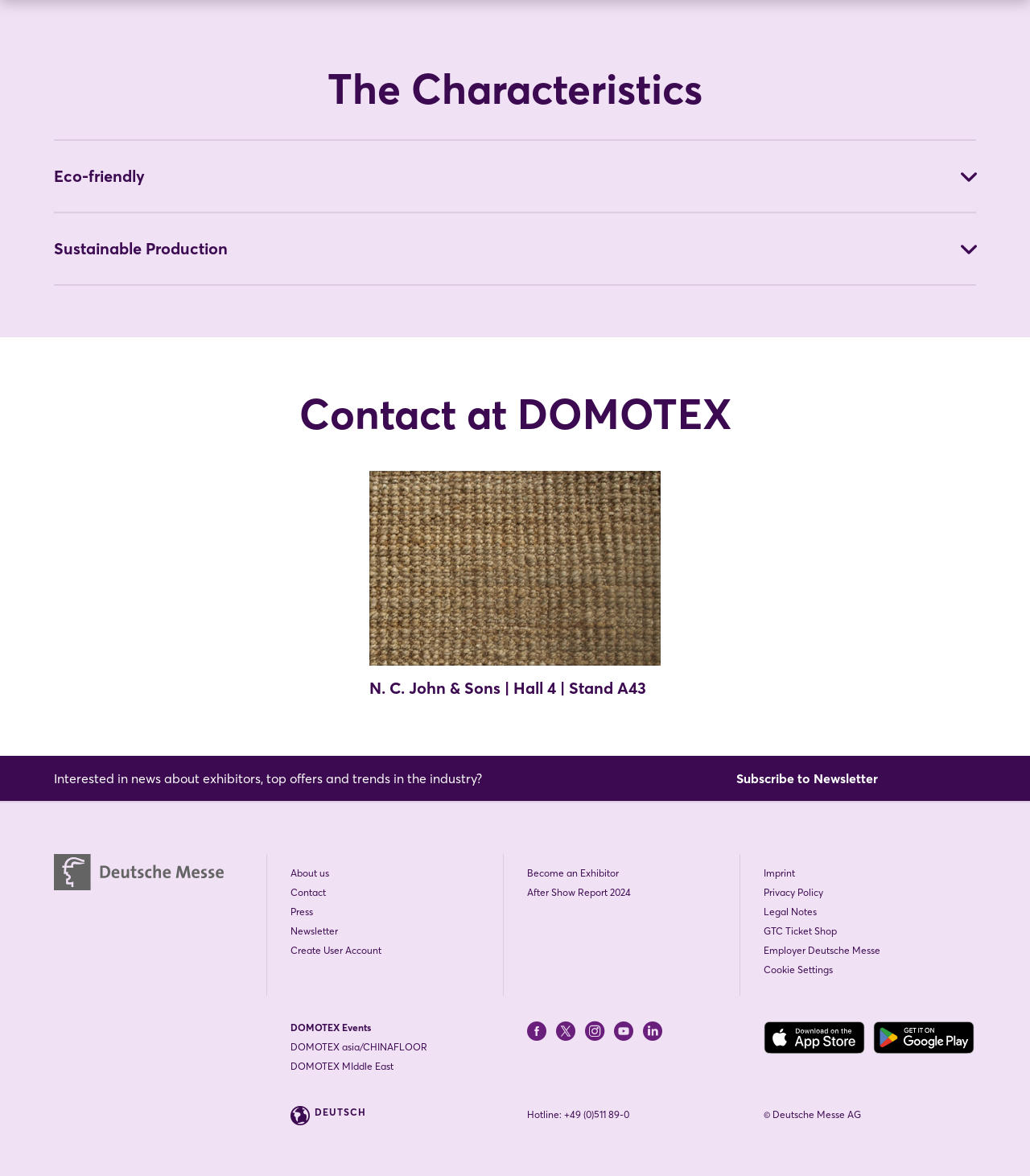Where can N. C. John & Sons be contacted? Refer to the image and provide a one-word or short phrase answer.

DOMOTEX